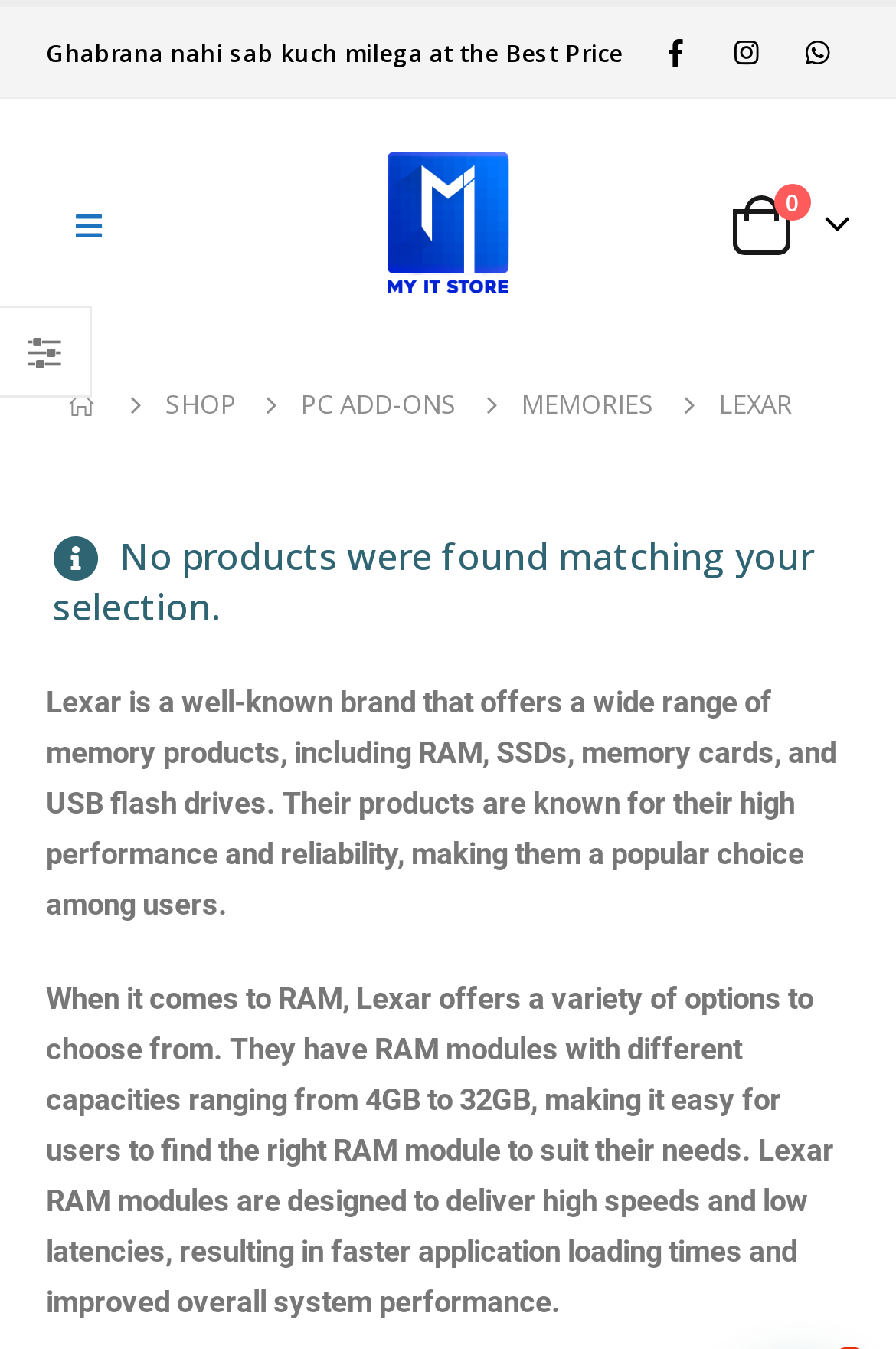What is the position of the 'HOME' link on the webpage?
Please respond to the question with a detailed and informative answer.

The 'HOME' link is located at the top left of the webpage, with a bounding box coordinate of [0.077, 0.281, 0.113, 0.319], indicating its position on the webpage.